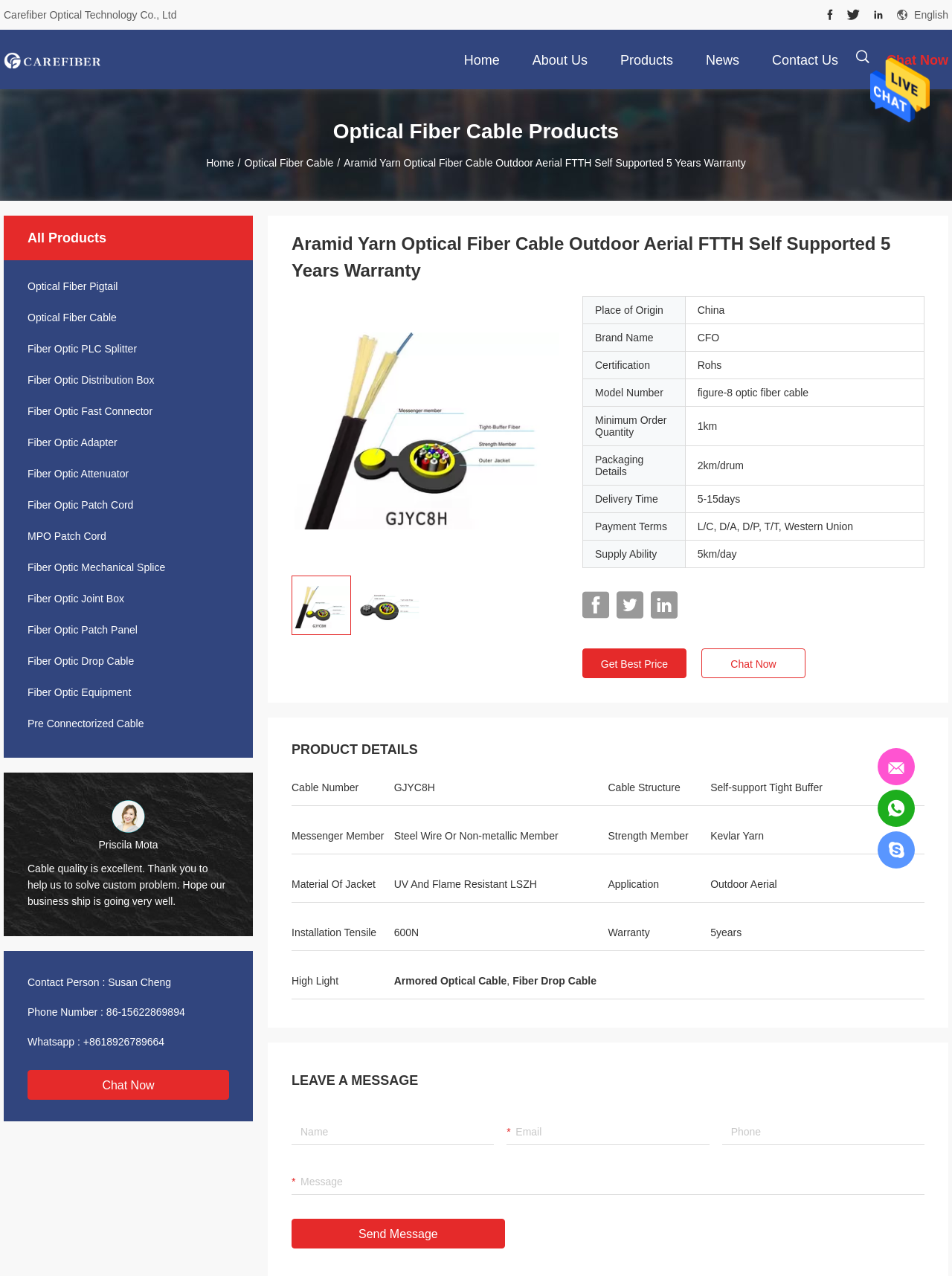Determine the bounding box coordinates for the area you should click to complete the following instruction: "View 'Optical Fiber Cable' products".

[0.257, 0.123, 0.35, 0.132]